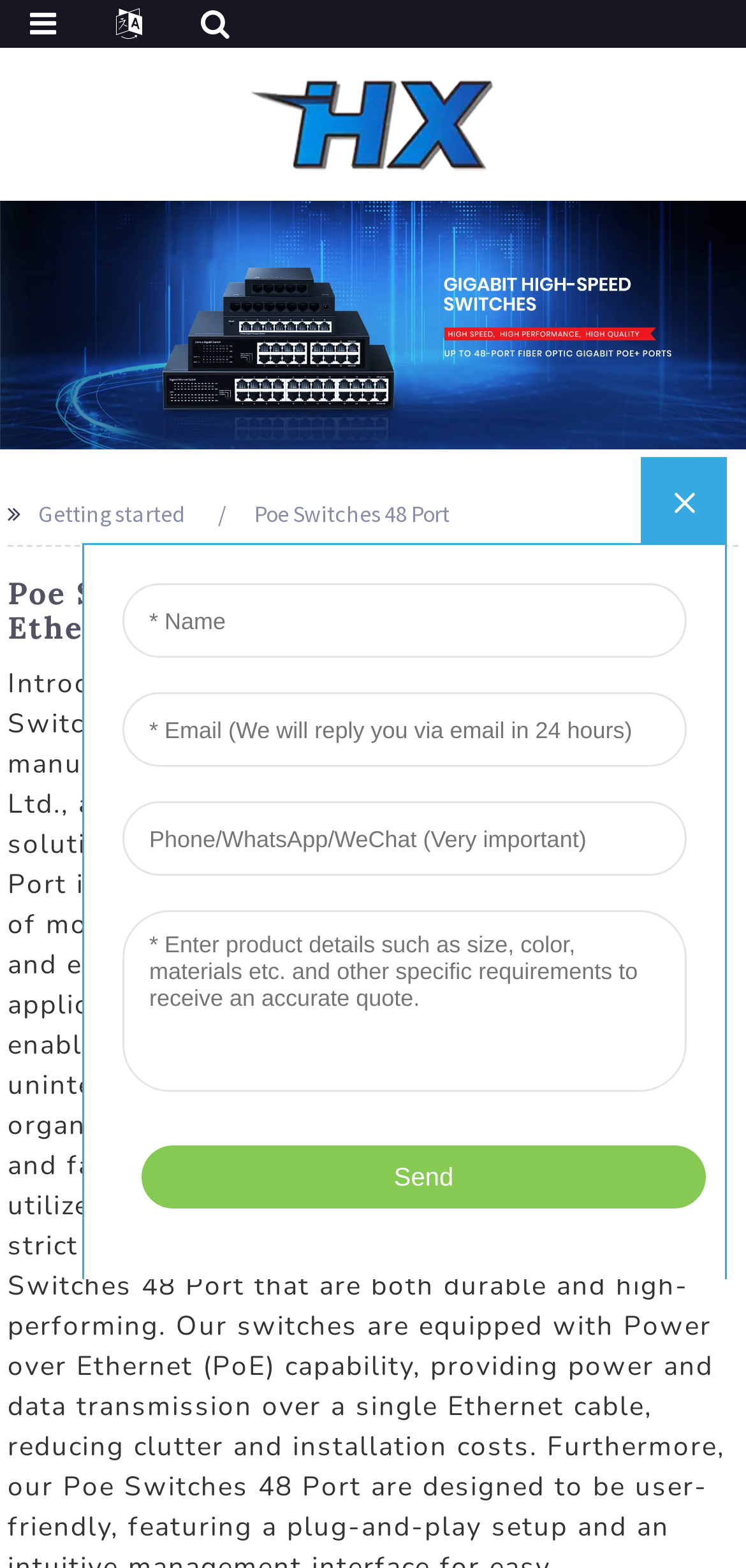How many text elements are above the iframe? Refer to the image and provide a one-word or short phrase answer.

4